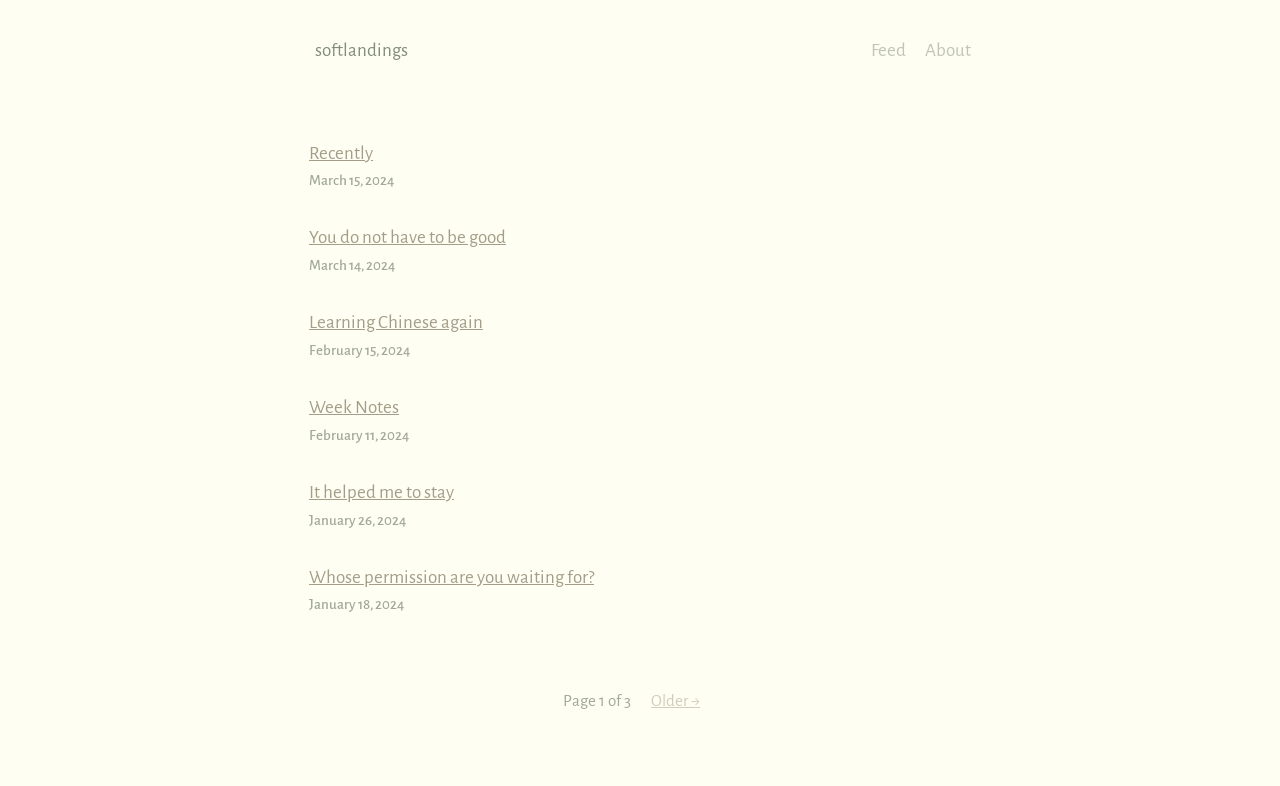Point out the bounding box coordinates of the section to click in order to follow this instruction: "read the about page".

[0.723, 0.048, 0.759, 0.082]